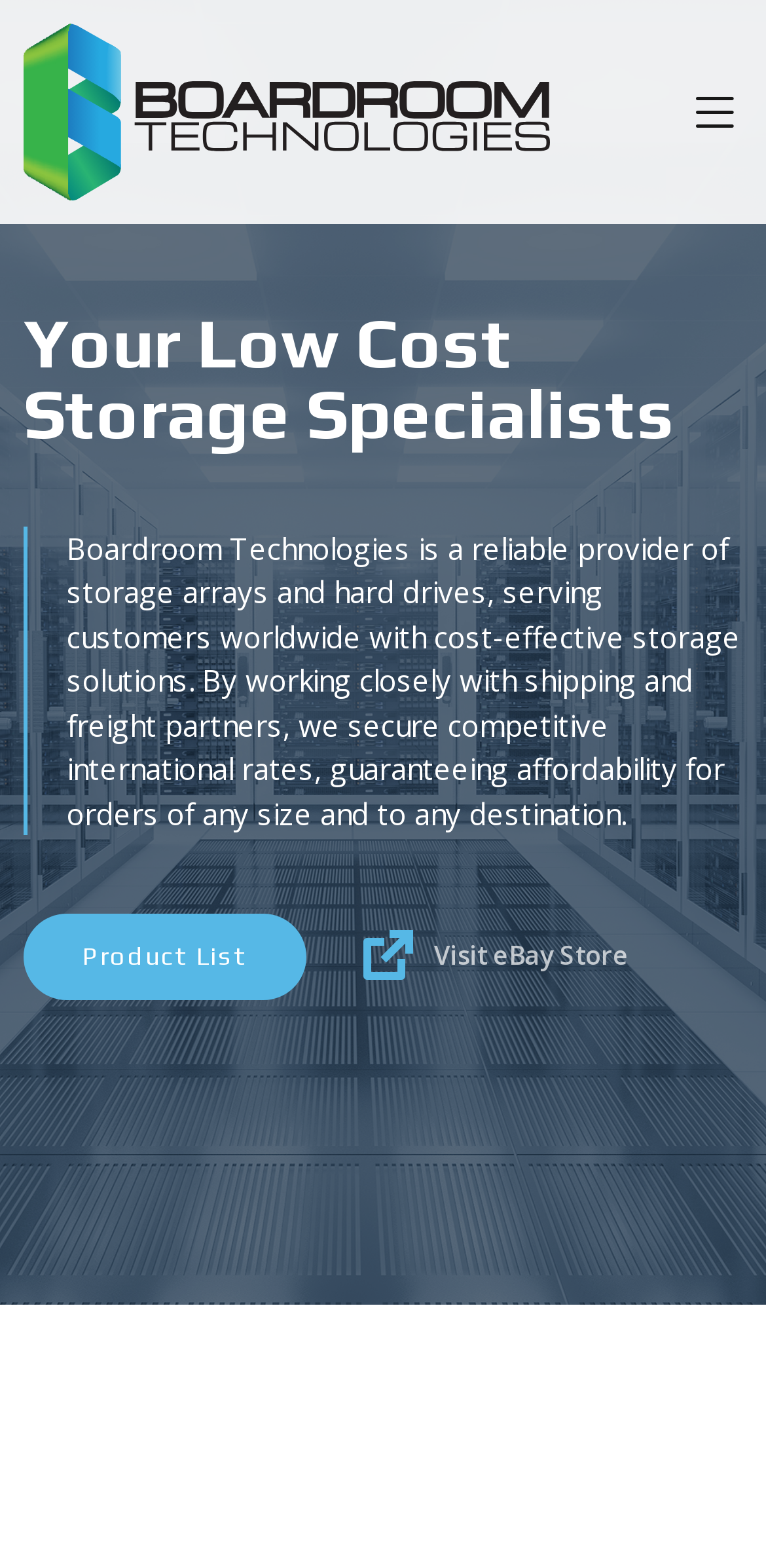Offer a detailed account of what is visible on the webpage.

The webpage is about Boardroom Technologies, a company that provides storage arrays and hard drives. At the top left of the page, there is a link. Below it, there is a heading that reads "Your Low Cost Storage Specialists". 

To the right of the heading, there are four list markers, each represented by a bullet point. 

Below the heading, there is a blockquote that contains a paragraph of text. The text describes Boardroom Technologies as a reliable provider of storage arrays and hard drives, serving customers worldwide with cost-effective storage solutions. It also mentions that the company works closely with shipping and freight partners to secure competitive international rates, guaranteeing affordability for orders of any size and to any destination.

At the bottom left of the page, there are two links. The first link is labeled "Product List", and the second link is labeled "Visit eBay Store" with an eBay icon.